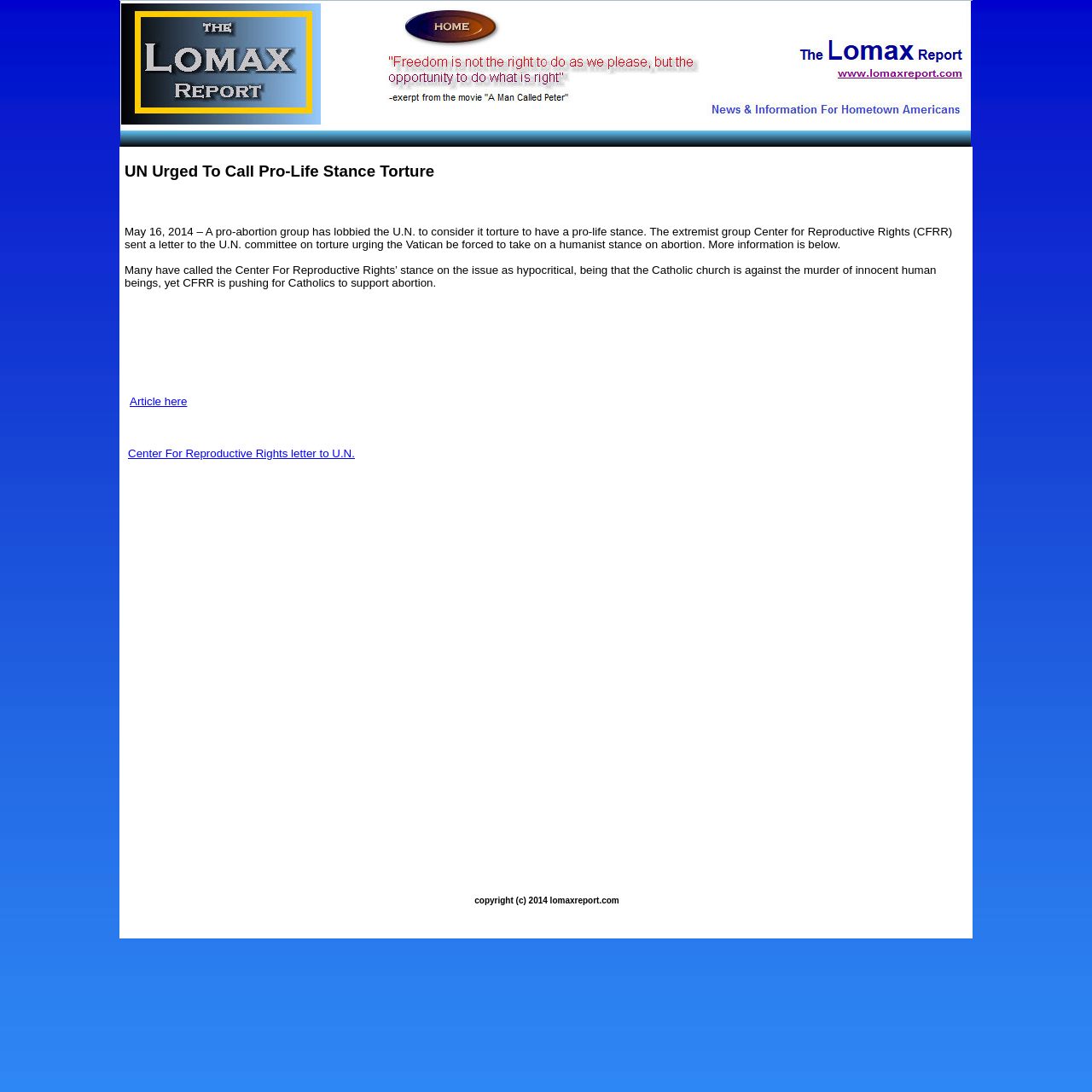Please give a succinct answer to the question in one word or phrase:
What is the name of the website?

lomaxreport.com